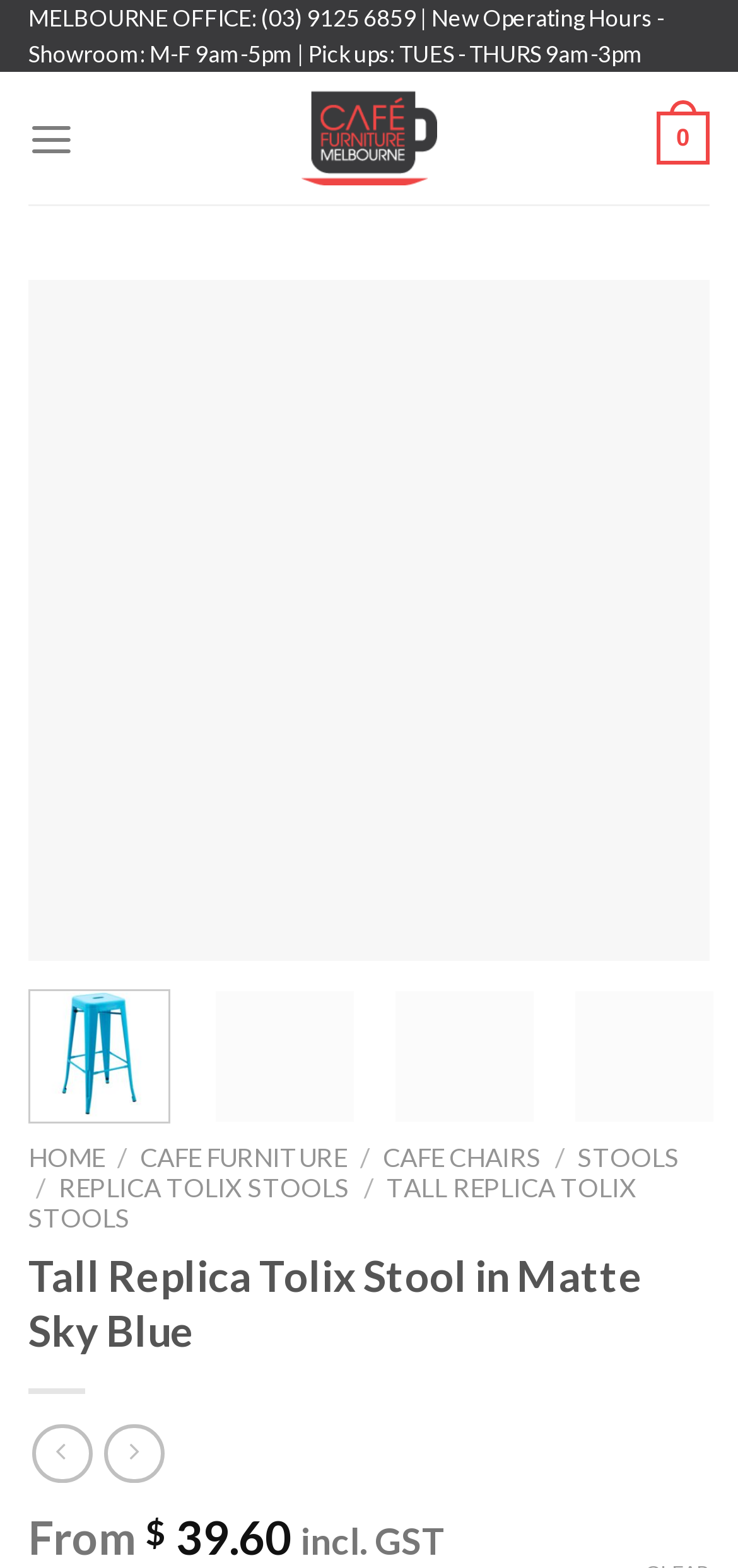Could you find the bounding box coordinates of the clickable area to complete this instruction: "Click on the 'HOME' link"?

None